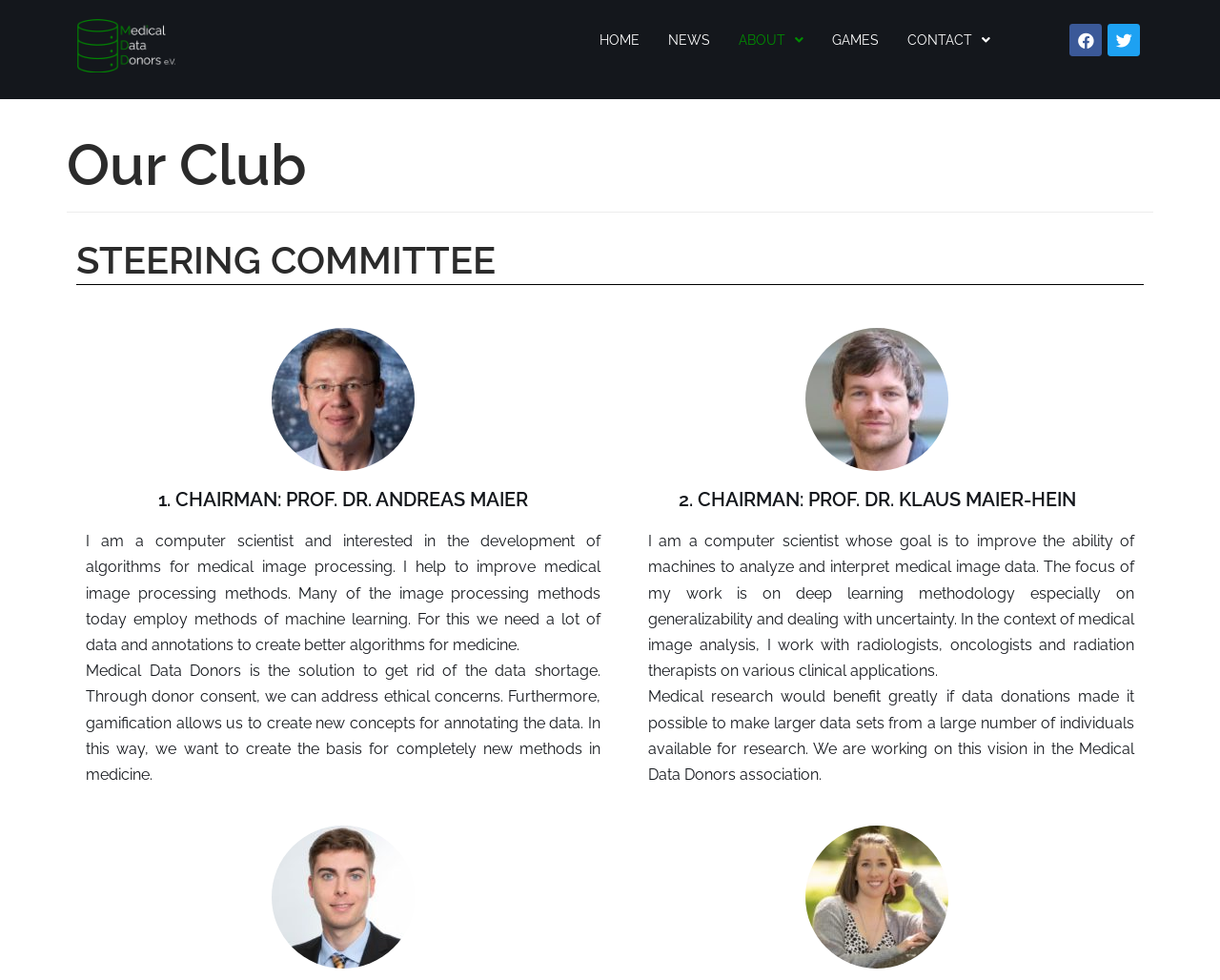Locate the bounding box coordinates of the clickable area to execute the instruction: "Click on the Twitter link". Provide the coordinates as four float numbers between 0 and 1, represented as [left, top, right, bottom].

[0.908, 0.024, 0.935, 0.057]